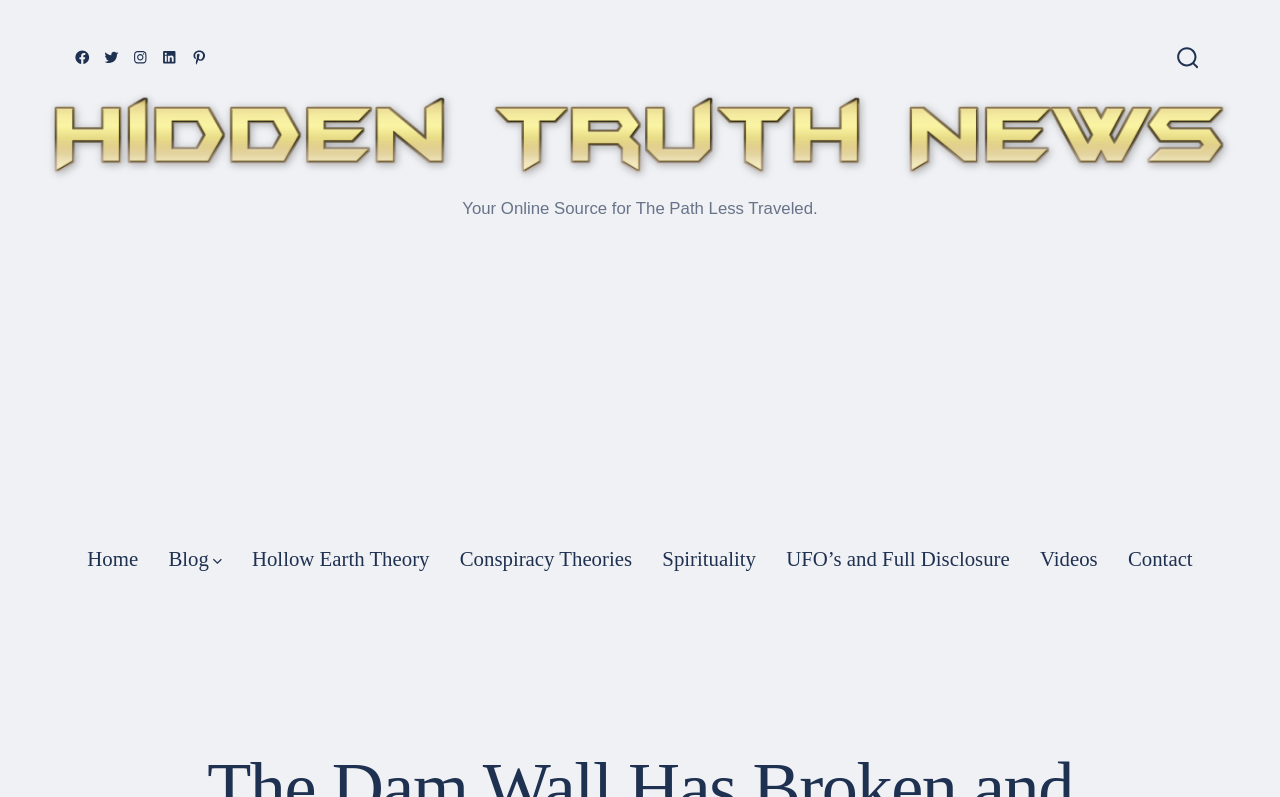Please determine the bounding box coordinates of the area that needs to be clicked to complete this task: 'Search for something'. The coordinates must be four float numbers between 0 and 1, formatted as [left, top, right, bottom].

[0.91, 0.044, 0.945, 0.106]